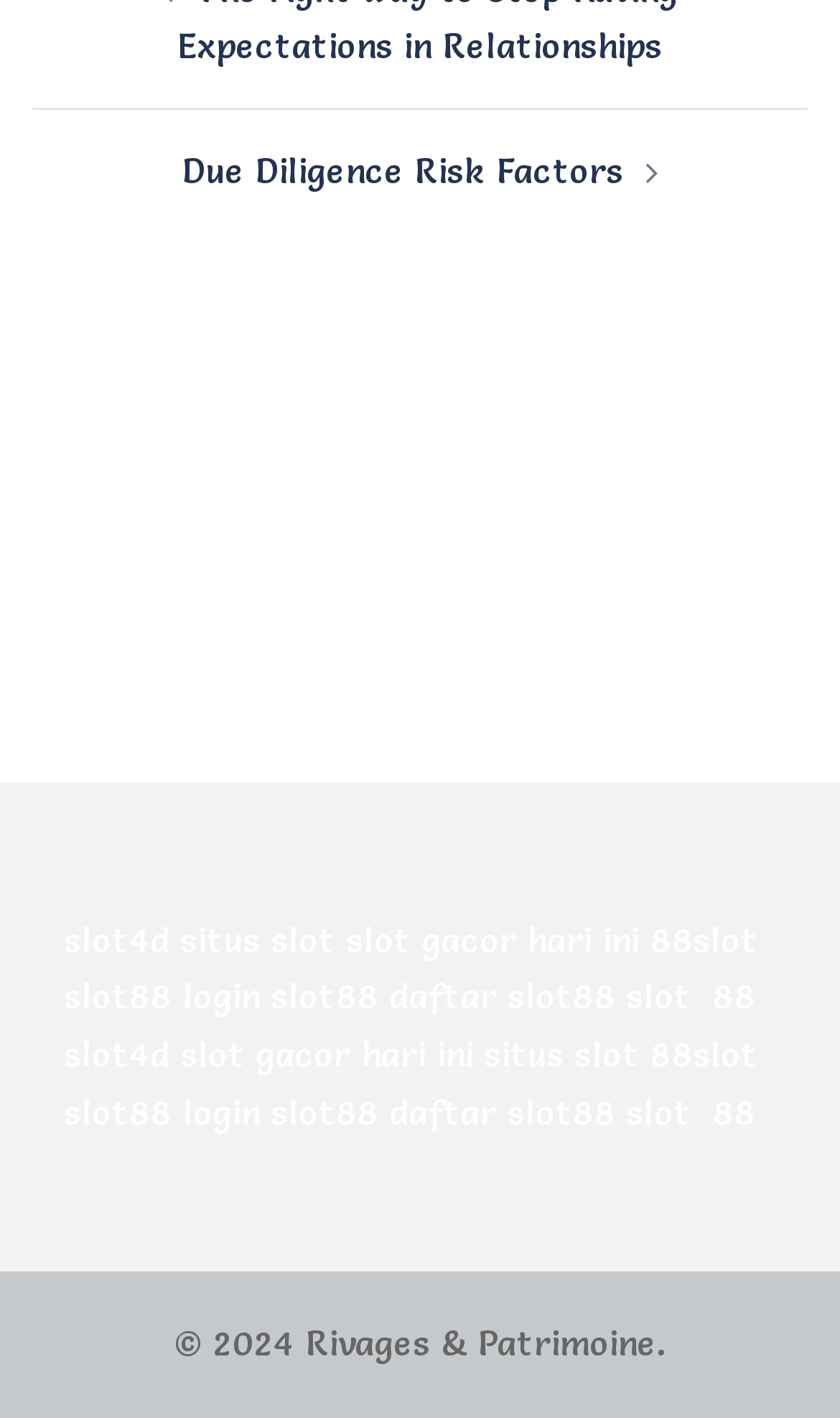Please mark the clickable region by giving the bounding box coordinates needed to complete this instruction: "login to slot88".

[0.397, 0.347, 0.631, 0.377]